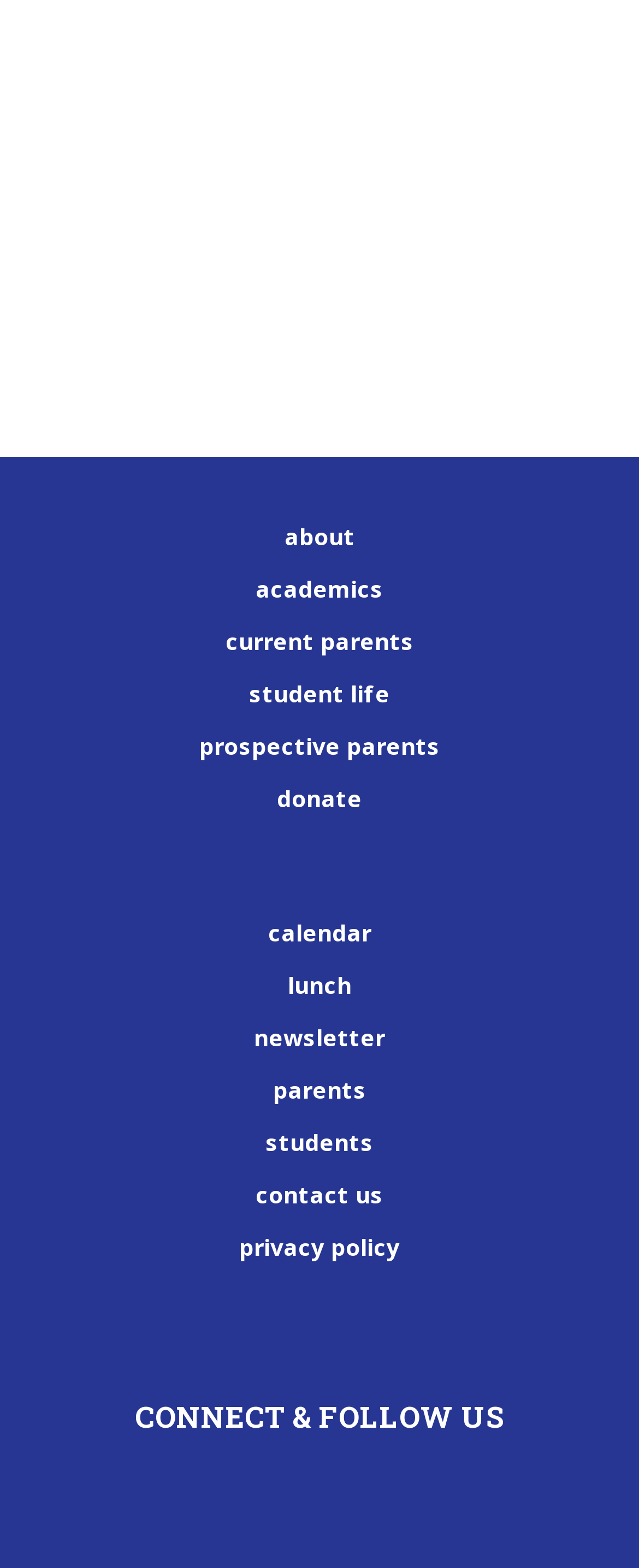Identify the bounding box for the UI element described as: "about". Ensure the coordinates are four float numbers between 0 and 1, formatted as [left, top, right, bottom].

[0.445, 0.335, 0.555, 0.351]